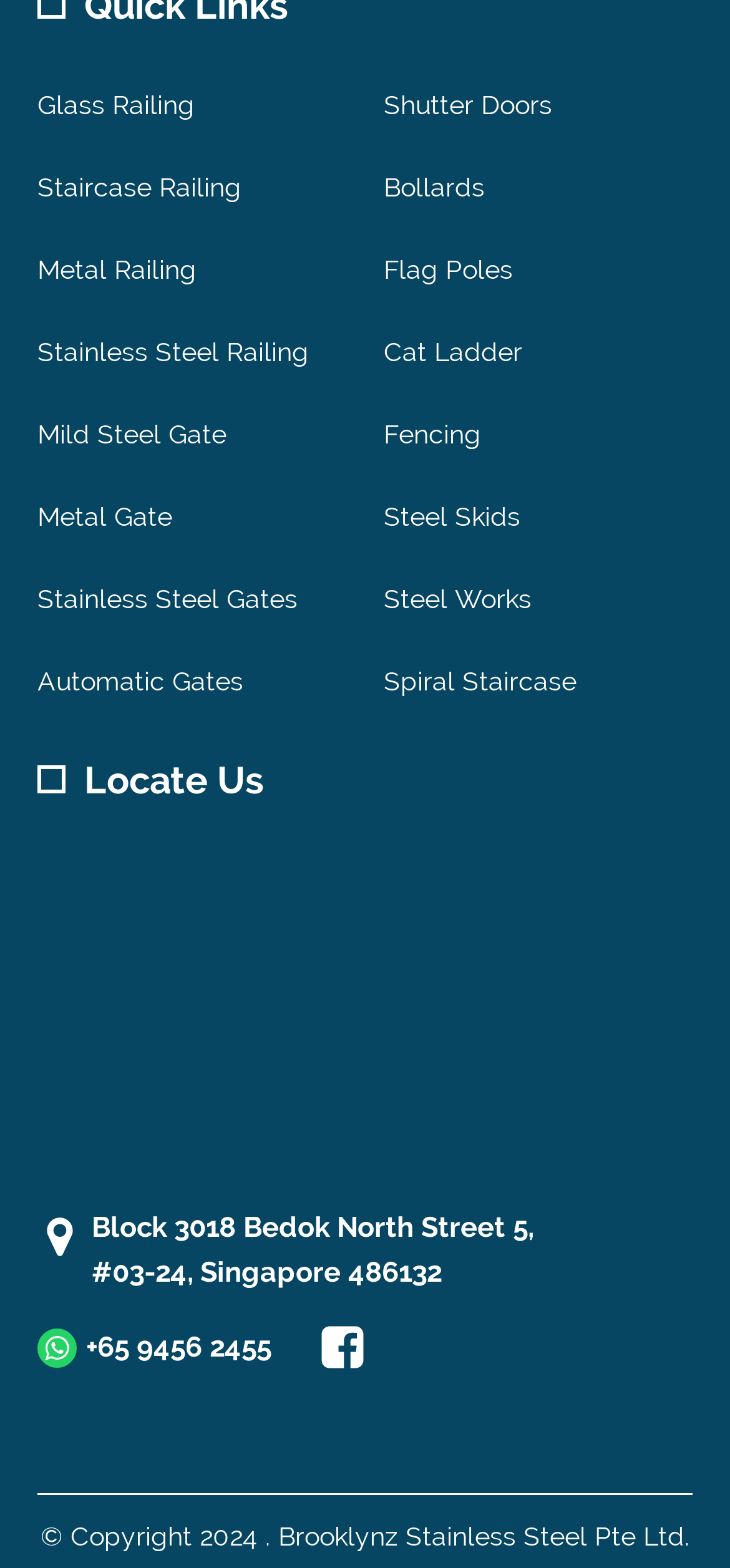What is the phone number mentioned on the webpage?
Provide an in-depth and detailed explanation in response to the question.

The webpage has a link '+65 9456 2455' which is likely a phone number, and it is located near the 'Locate Us' section, suggesting that it is a contact number for the location.